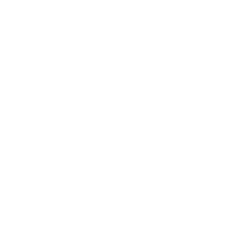What is the purpose of the image?
Look at the image and respond with a single word or a short phrase.

To attract customers